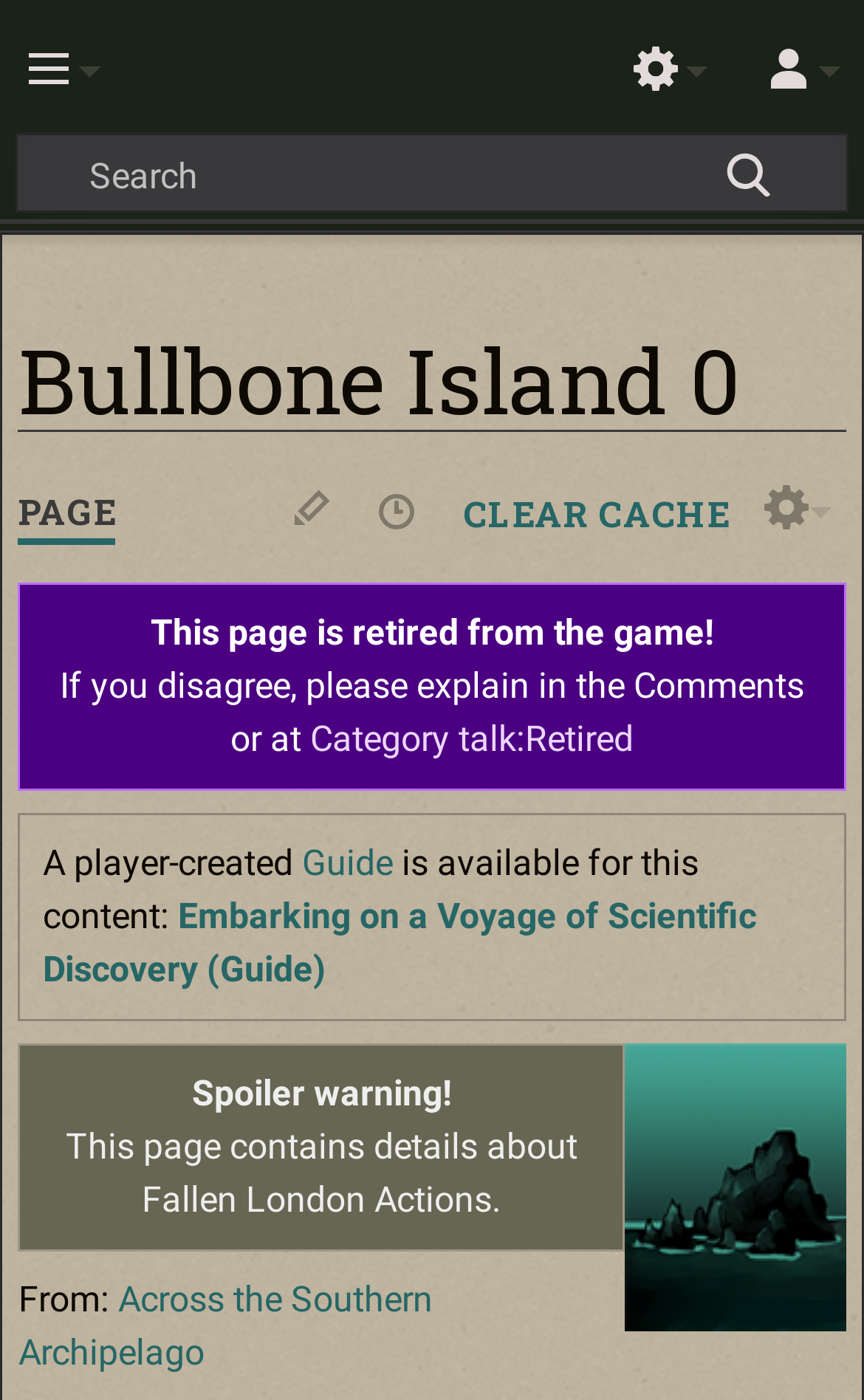Determine the bounding box coordinates of the target area to click to execute the following instruction: "Edit the page."

[0.337, 0.347, 0.393, 0.385]